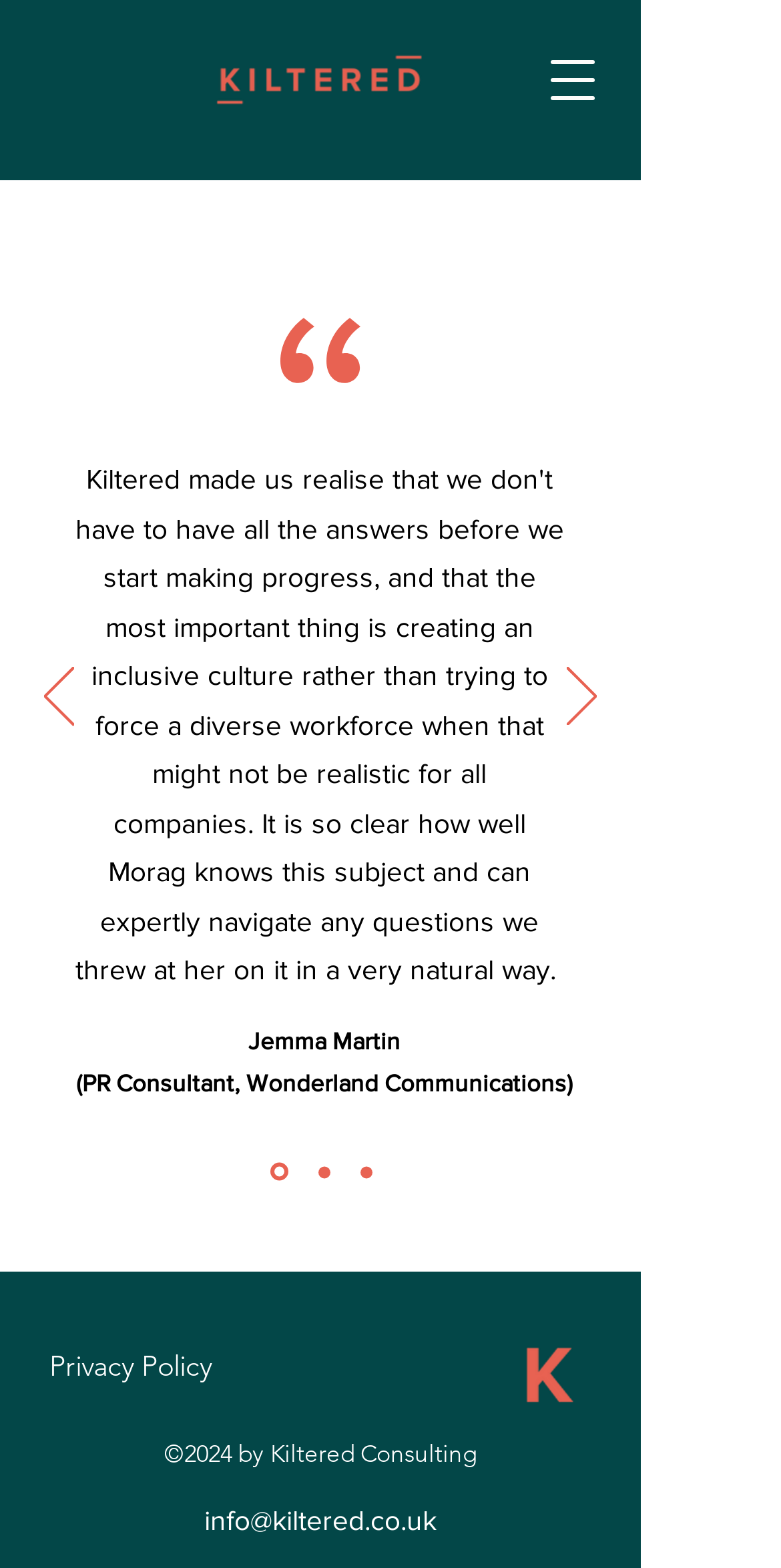What is the purpose of the buttons with arrows?
Using the image, provide a detailed and thorough answer to the question.

The buttons with arrows are identified by the button elements with bounding box coordinates [0.056, 0.426, 0.095, 0.467] and [0.726, 0.426, 0.764, 0.467], and are used to navigate the slideshow.